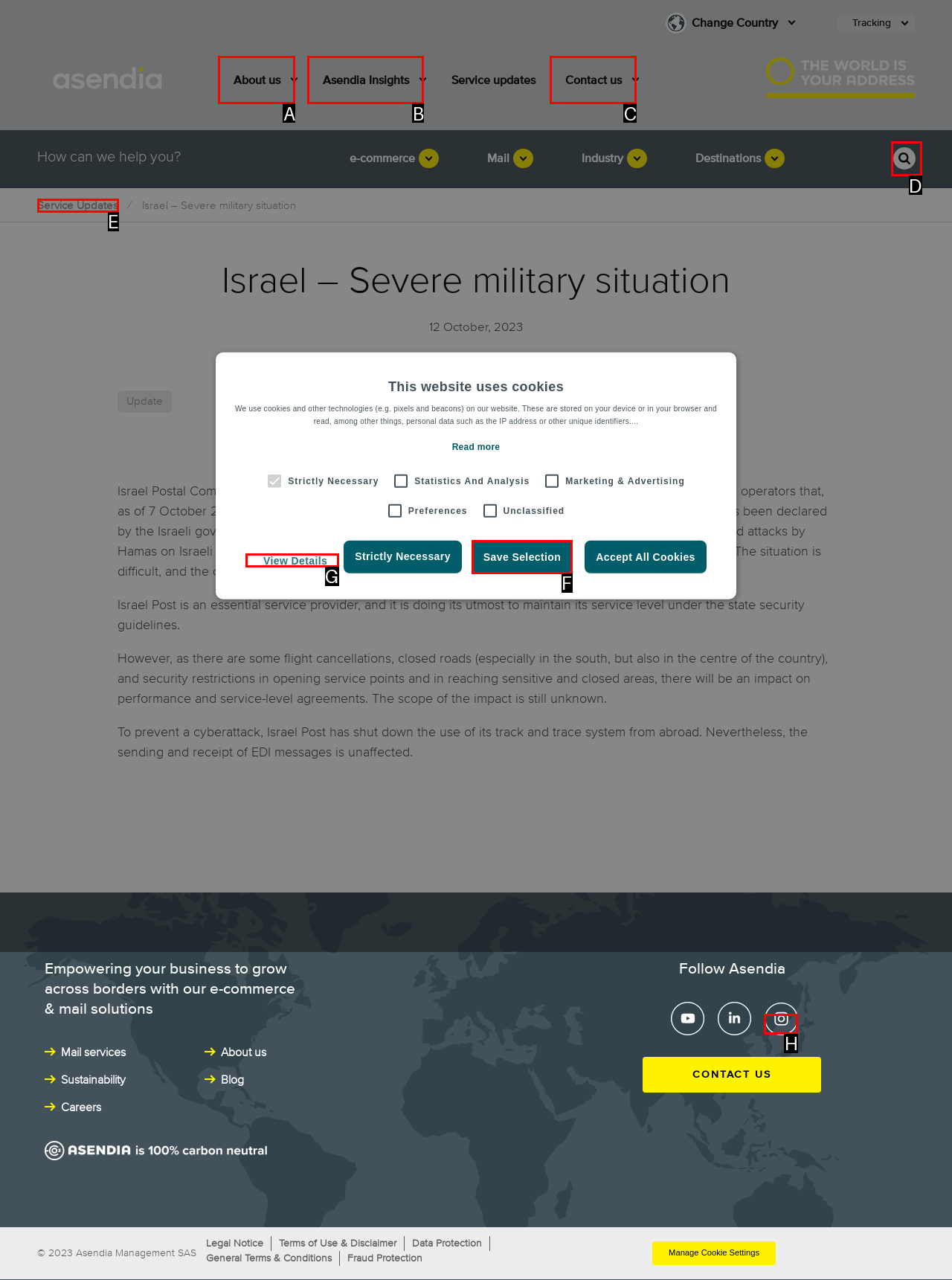Tell me which one HTML element best matches the description: View details Hide details Answer with the option's letter from the given choices directly.

G